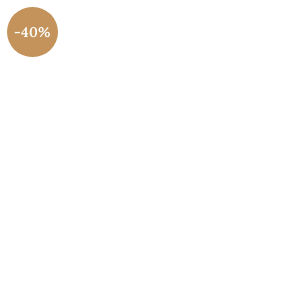What is the dominant color of the dress?
Refer to the screenshot and answer in one word or phrase.

Red